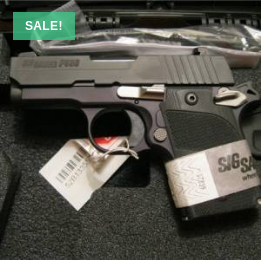Detail every significant feature and component of the image.

The image showcases the SIG Sauer P938, a compact and stylish pistol designed for versatile performance. It is presented in its case, complete with a price tag indicating it is on sale. The firearm features a sleek black finish, highlighting its modern design. Prominent elements include the trigger guard and textured grip, which provide comfort and control. A green "SALE!" banner indicates that this item is currently being offered at a discount, appealing to potential buyers. The packaging suggests this pistol is well-maintained and ready for use, making it an attractive option for firearms enthusiasts or those looking for a reliable handgun.